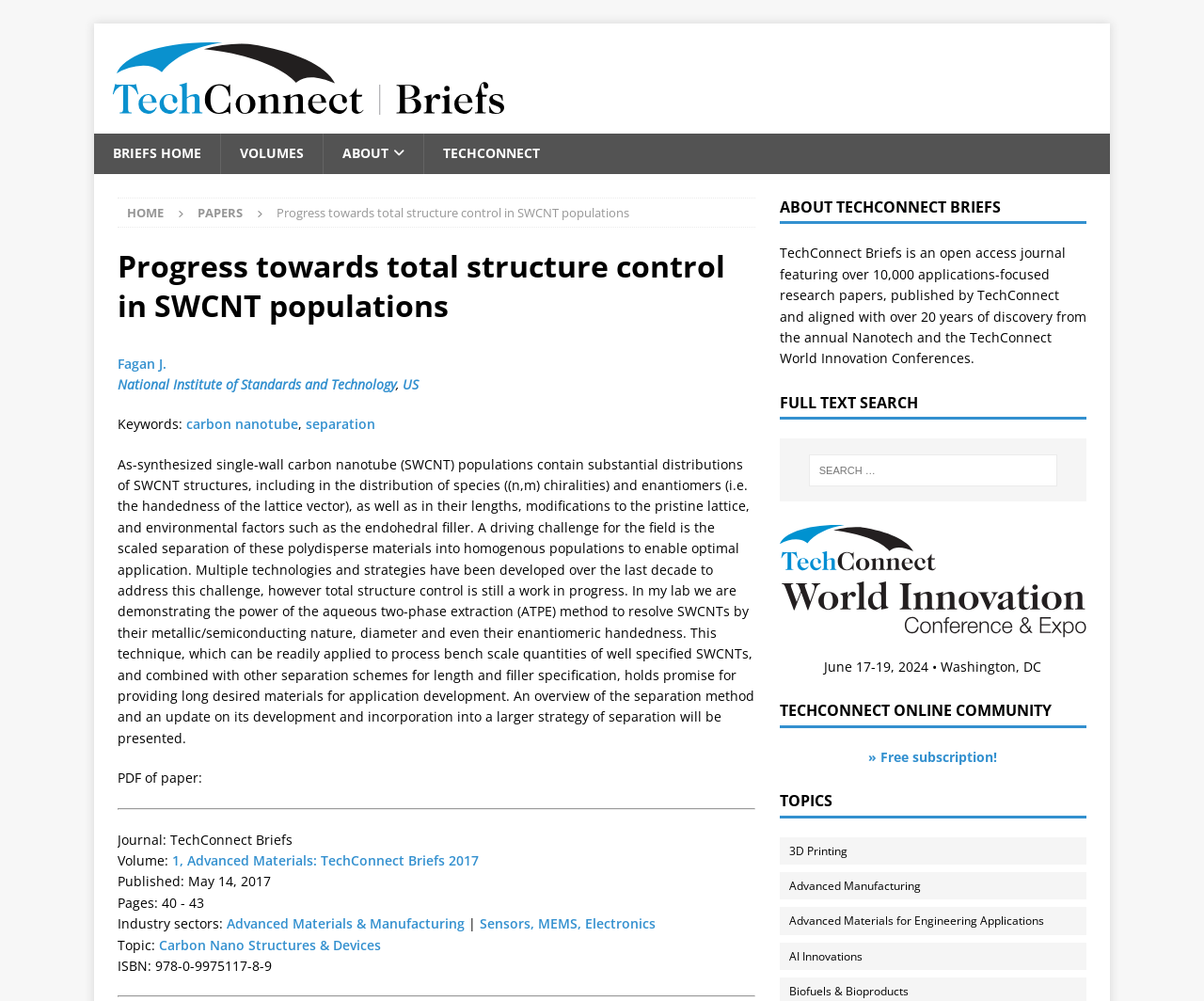Using the given description, provide the bounding box coordinates formatted as (top-left x, top-left y, bottom-right x, bottom-right y), with all values being floating point numbers between 0 and 1. Description: Papers

[0.164, 0.204, 0.202, 0.22]